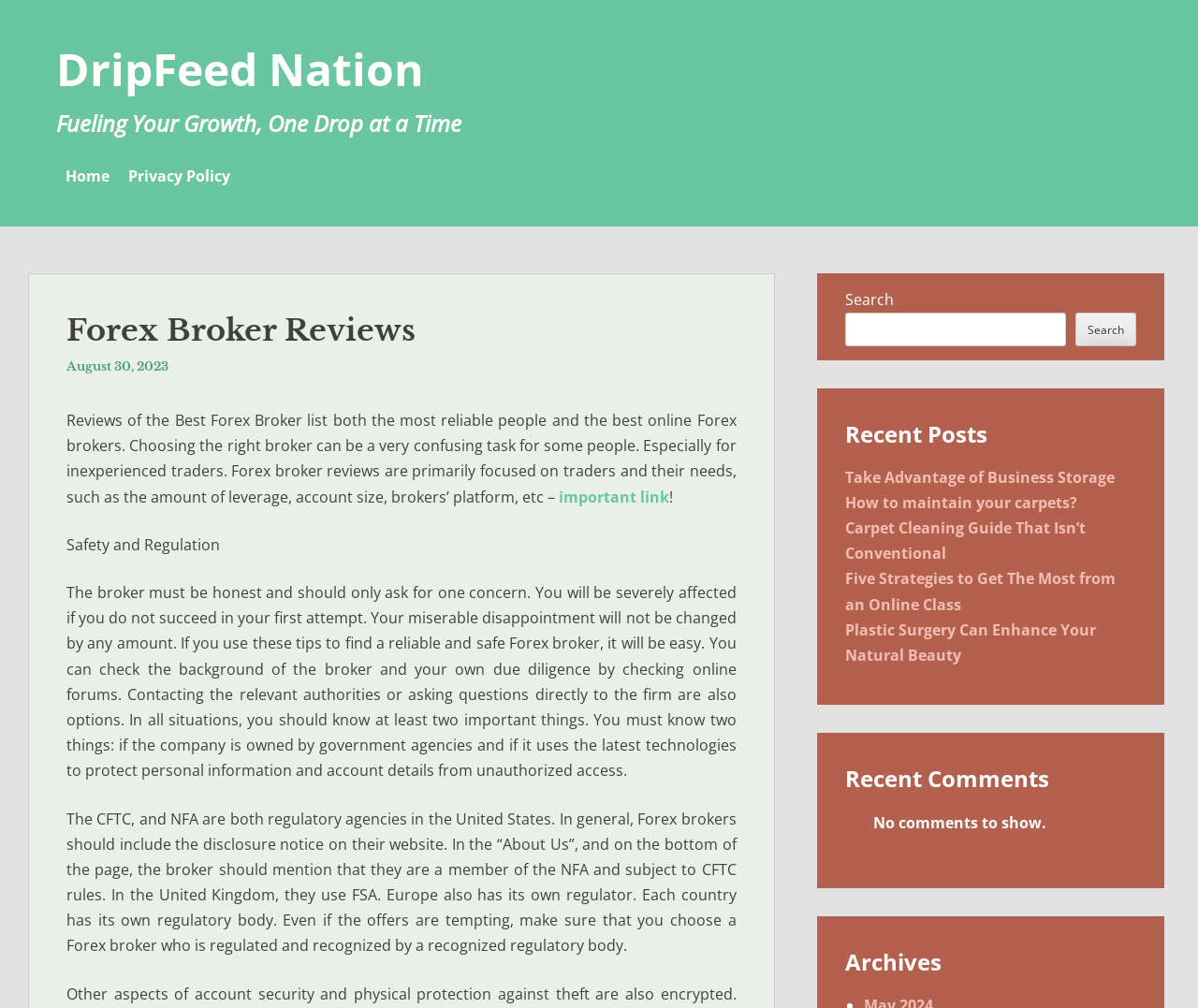Please find the bounding box coordinates of the section that needs to be clicked to achieve this instruction: "Read the 'Forex Broker Reviews' heading".

[0.055, 0.309, 0.63, 0.348]